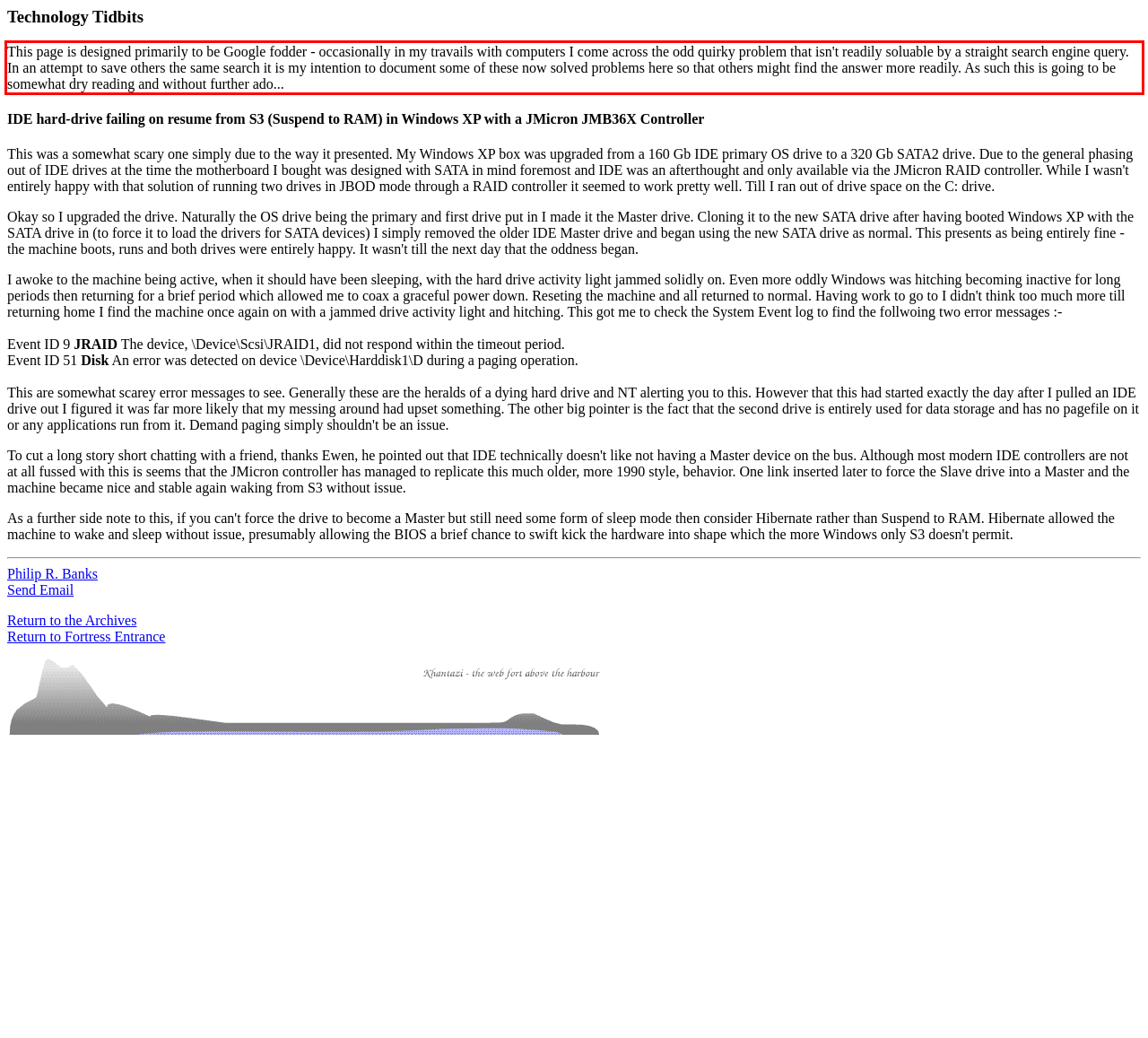Look at the screenshot of the webpage, locate the red rectangle bounding box, and generate the text content that it contains.

This page is designed primarily to be Google fodder - occasionally in my travails with computers I come across the odd quirky problem that isn't readily soluable by a straight search engine query. In an attempt to save others the same search it is my intention to document some of these now solved problems here so that others might find the answer more readily. As such this is going to be somewhat dry reading and without further ado...